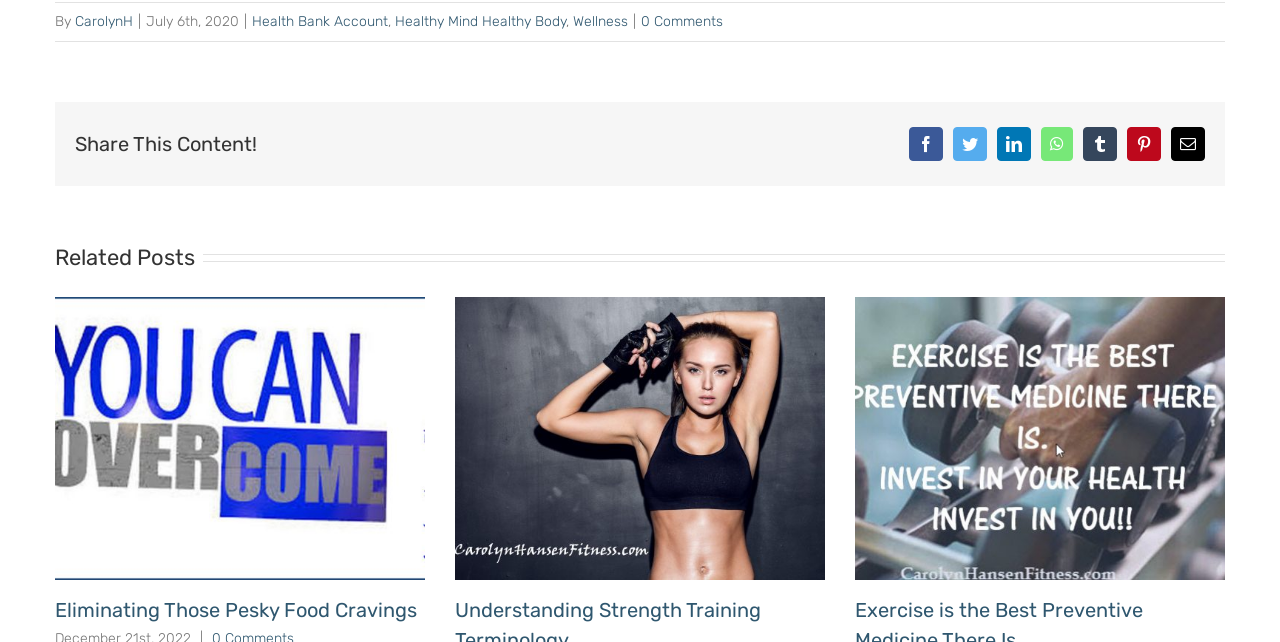Examine the image and give a thorough answer to the following question:
How many social media platforms are available for sharing?

The webpage provides several social media platforms for sharing the content, including Facebook, Twitter, LinkedIn, WhatsApp, Tumblr, Pinterest, and Email. Counting these platforms, there are 7 social media platforms available for sharing.